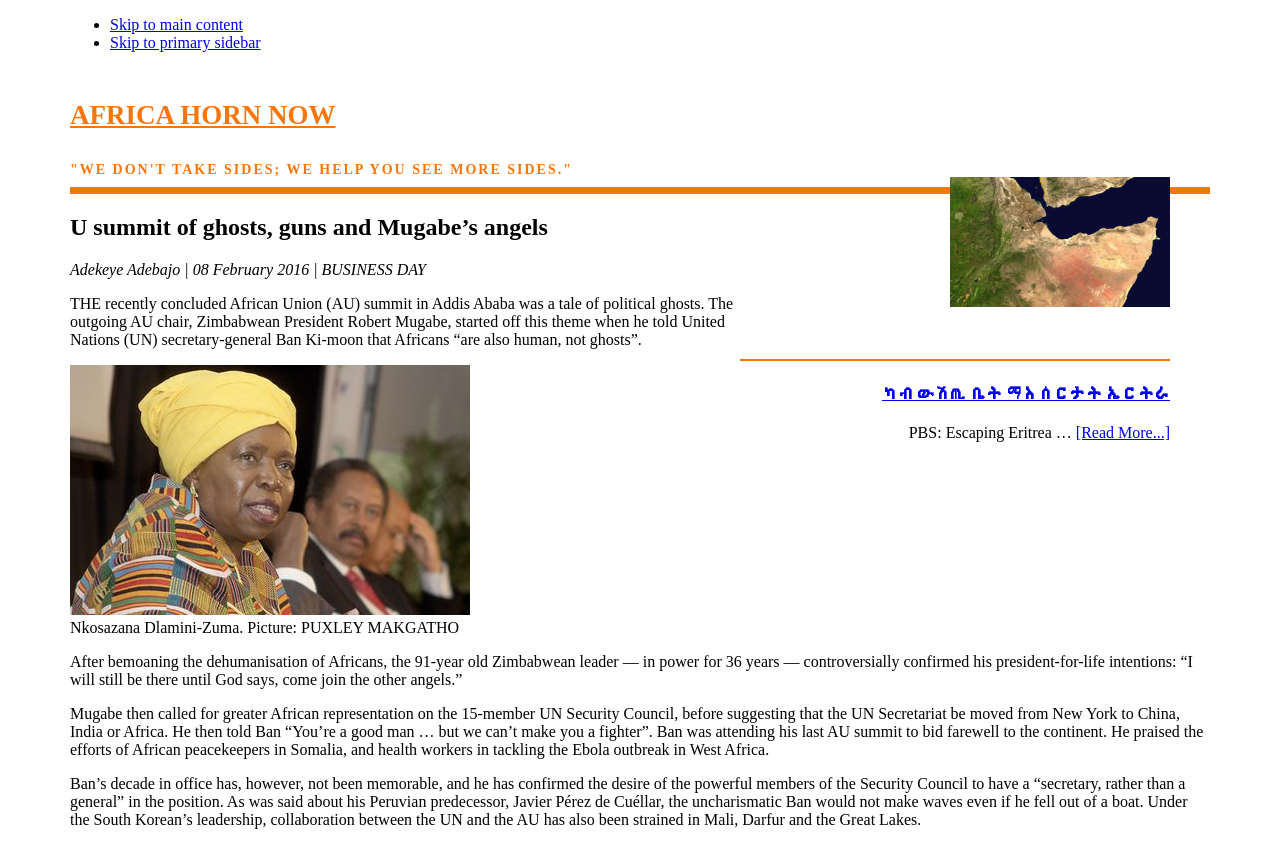Please determine the primary heading and provide its text.

U summit of ghosts, guns and Mugabe’s angels